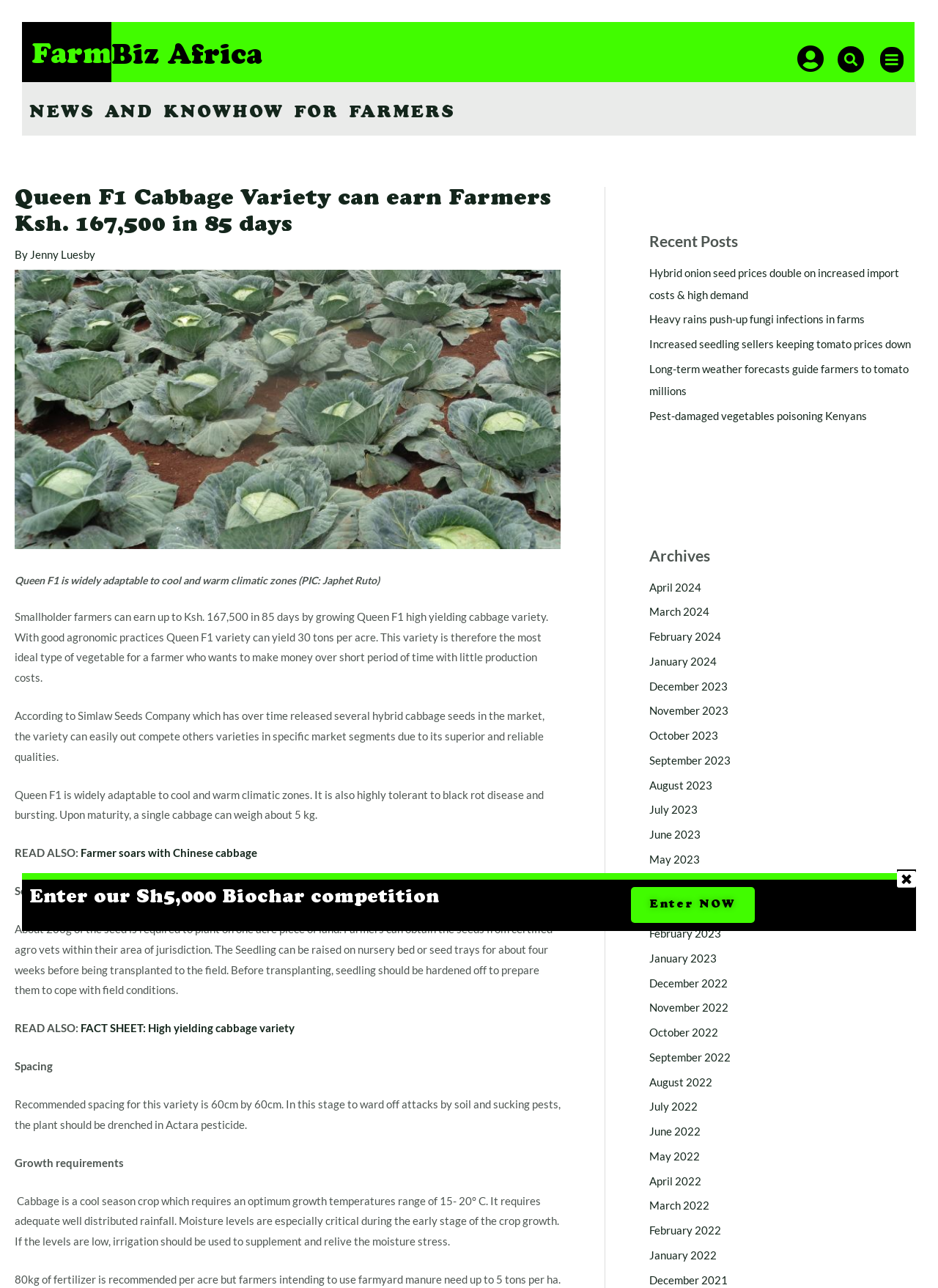Provide a short answer using a single word or phrase for the following question: 
What is the name of the cabbage variety?

Queen F1